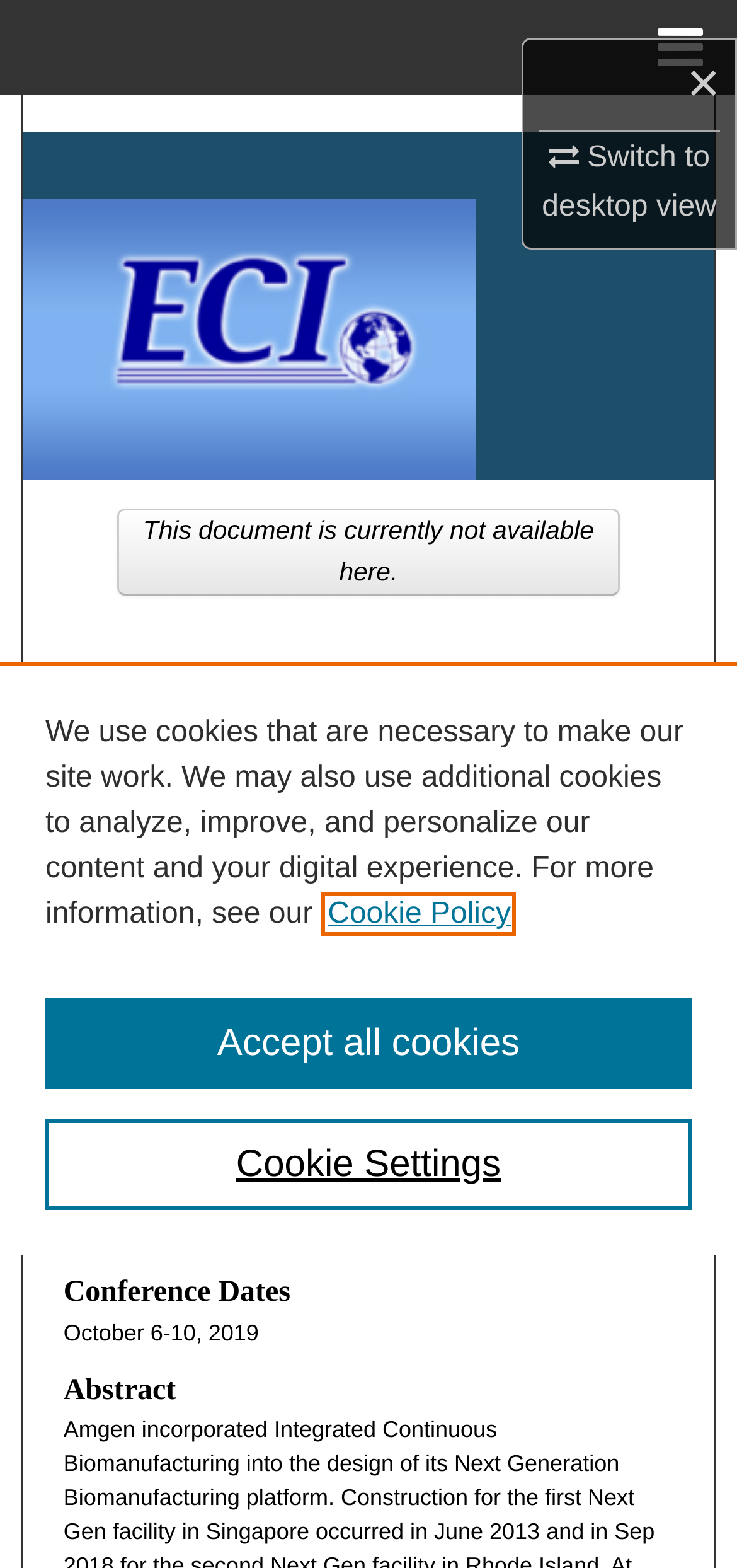Respond with a single word or short phrase to the following question: 
What are the dates of the conference?

October 6-10, 2019